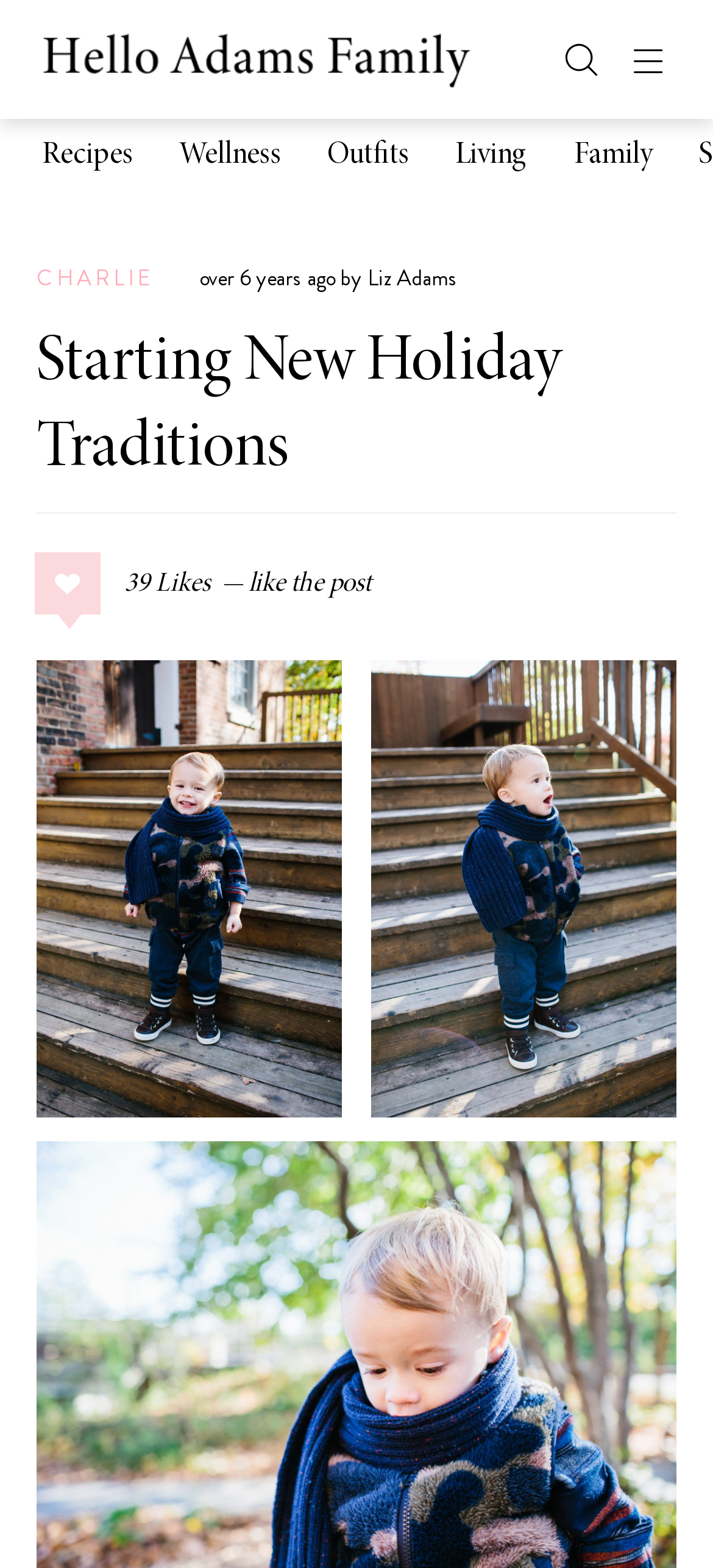Please identify the bounding box coordinates of the element's region that I should click in order to complete the following instruction: "Visit the 'Family' section". The bounding box coordinates consist of four float numbers between 0 and 1, i.e., [left, top, right, bottom].

[0.805, 0.09, 0.915, 0.11]